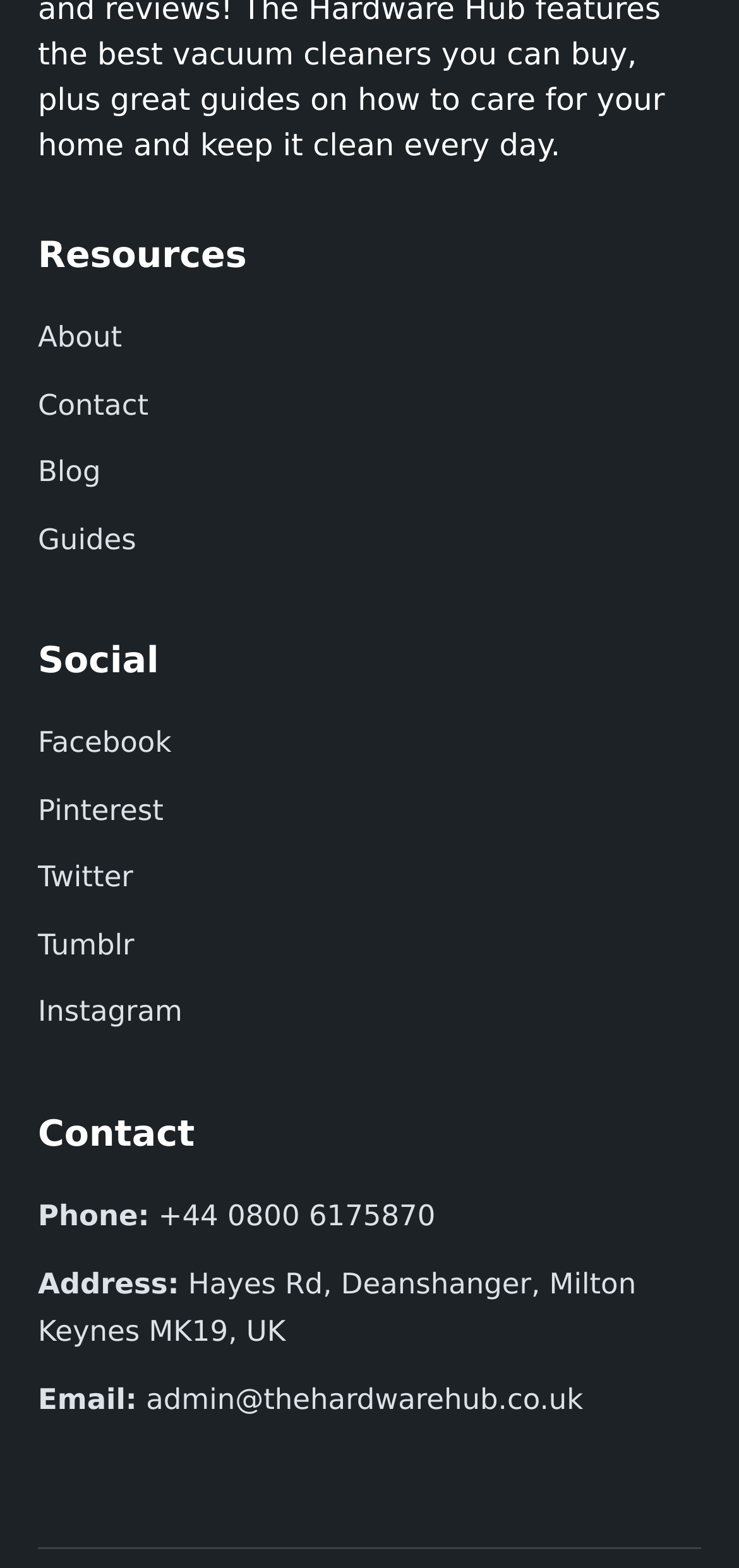Find the bounding box coordinates of the area that needs to be clicked in order to achieve the following instruction: "Send an Email". The coordinates should be specified as four float numbers between 0 and 1, i.e., [left, top, right, bottom].

[0.198, 0.881, 0.789, 0.903]